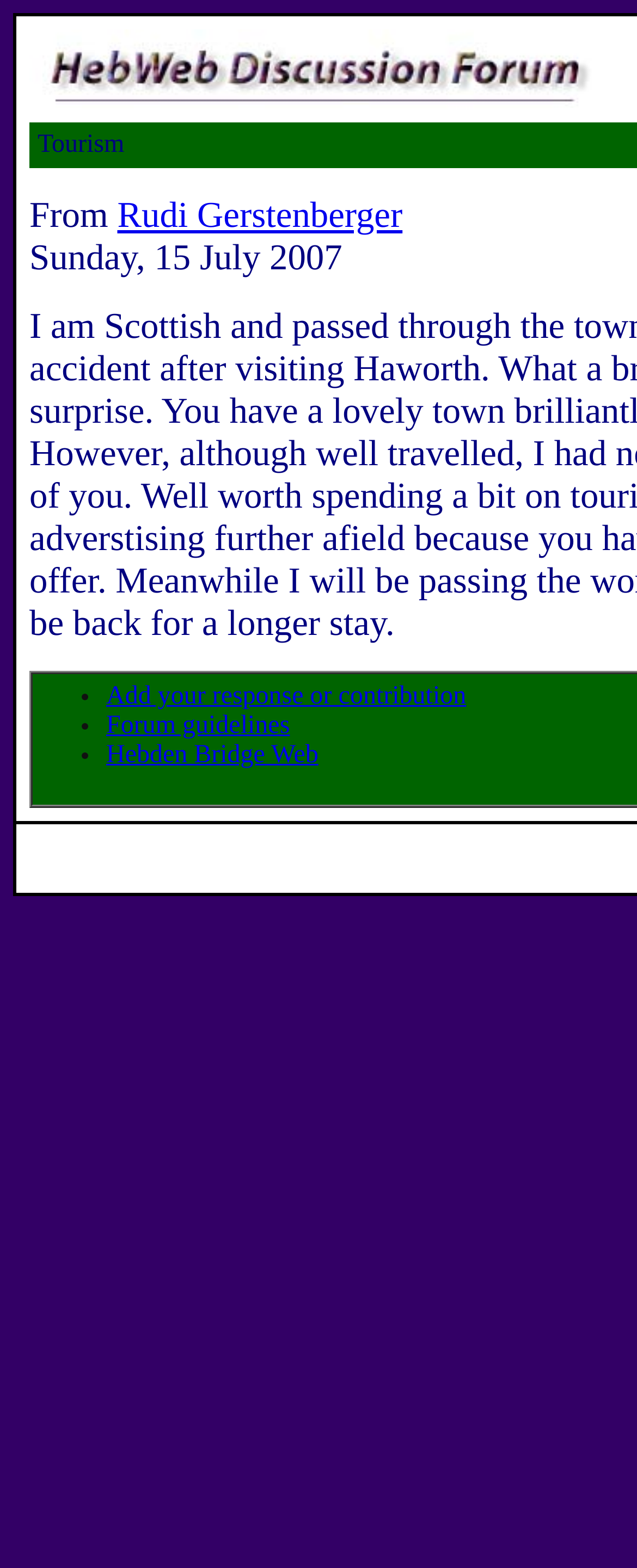Answer this question using a single word or a brief phrase:
What are the options to engage with the discussion?

Add response, view guidelines, view Hebden Bridge Web